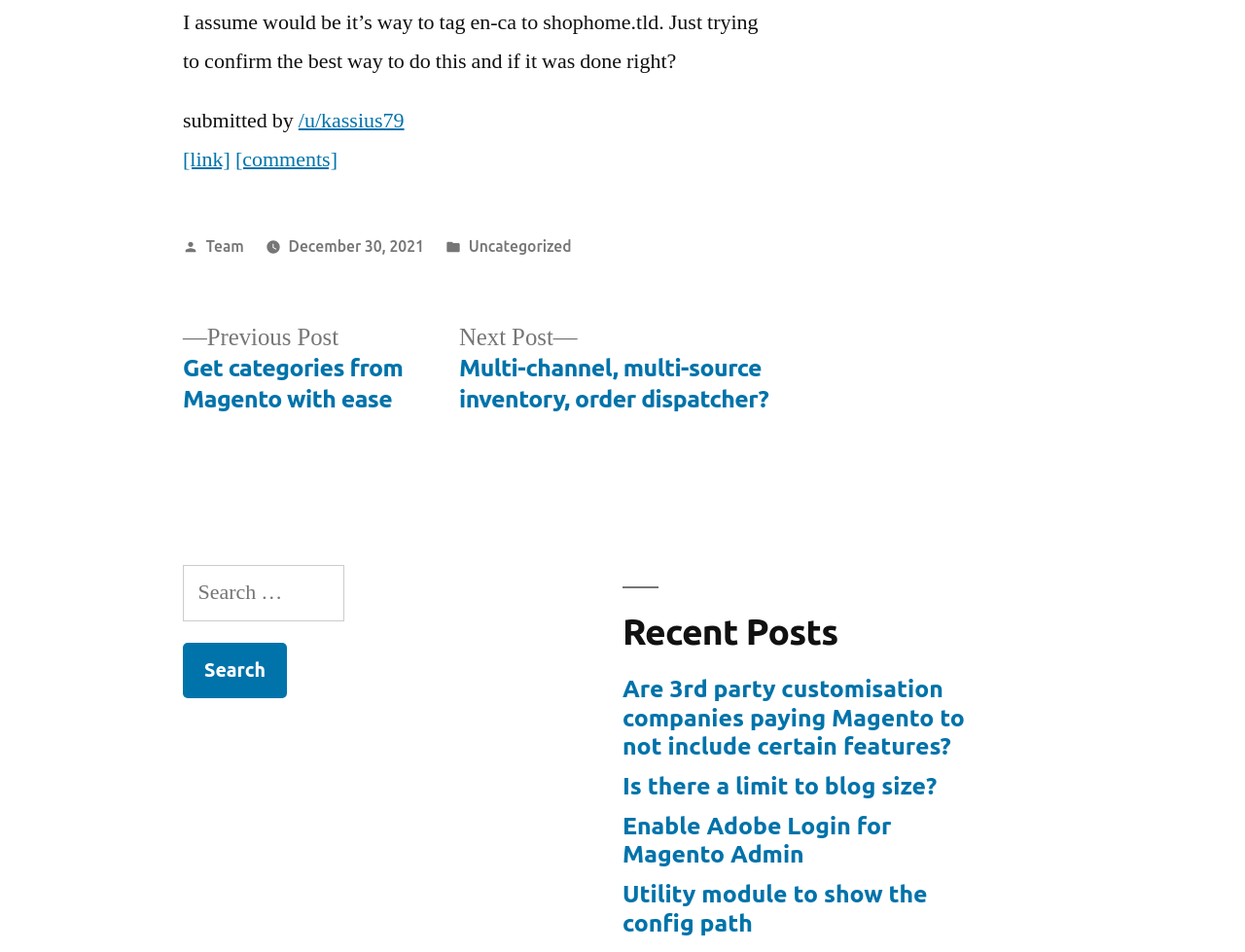Could you determine the bounding box coordinates of the clickable element to complete the instruction: "Go to previous post"? Provide the coordinates as four float numbers between 0 and 1, i.e., [left, top, right, bottom].

[0.147, 0.339, 0.324, 0.436]